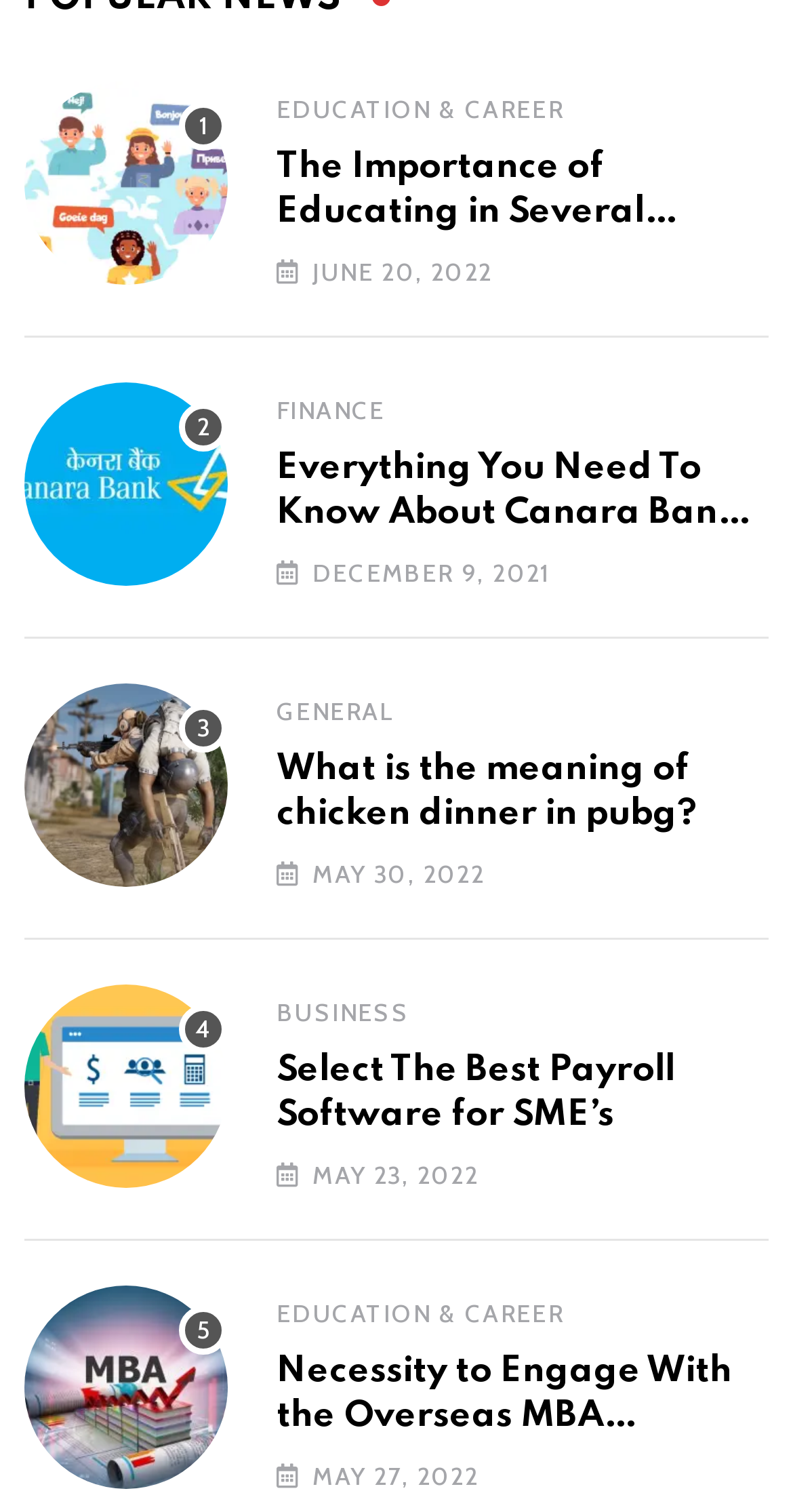Please find the bounding box coordinates (top-left x, top-left y, bottom-right x, bottom-right y) in the screenshot for the UI element described as follows: Education & Career

[0.349, 0.062, 0.711, 0.082]